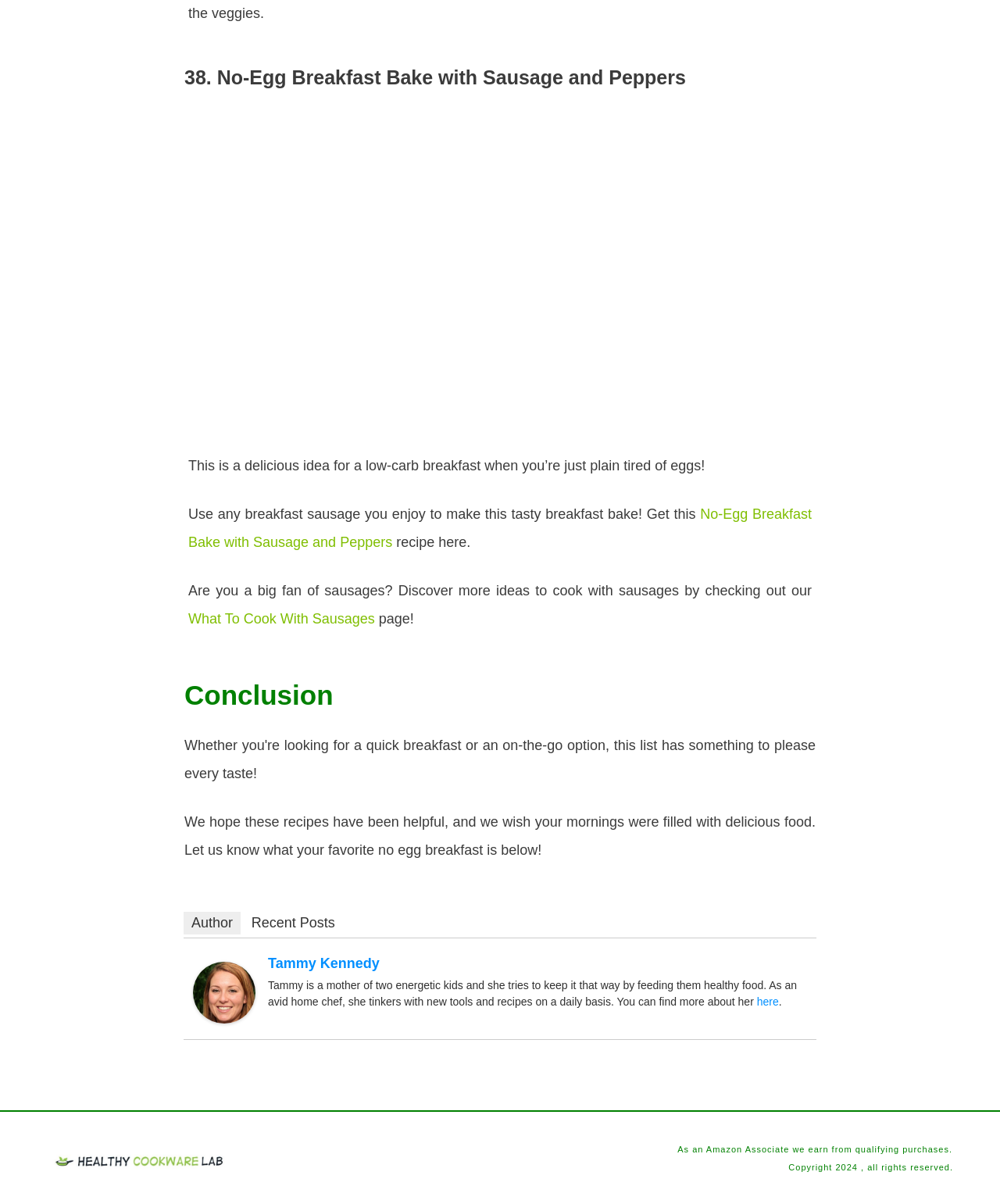Please mark the bounding box coordinates of the area that should be clicked to carry out the instruction: "Login to the website".

None